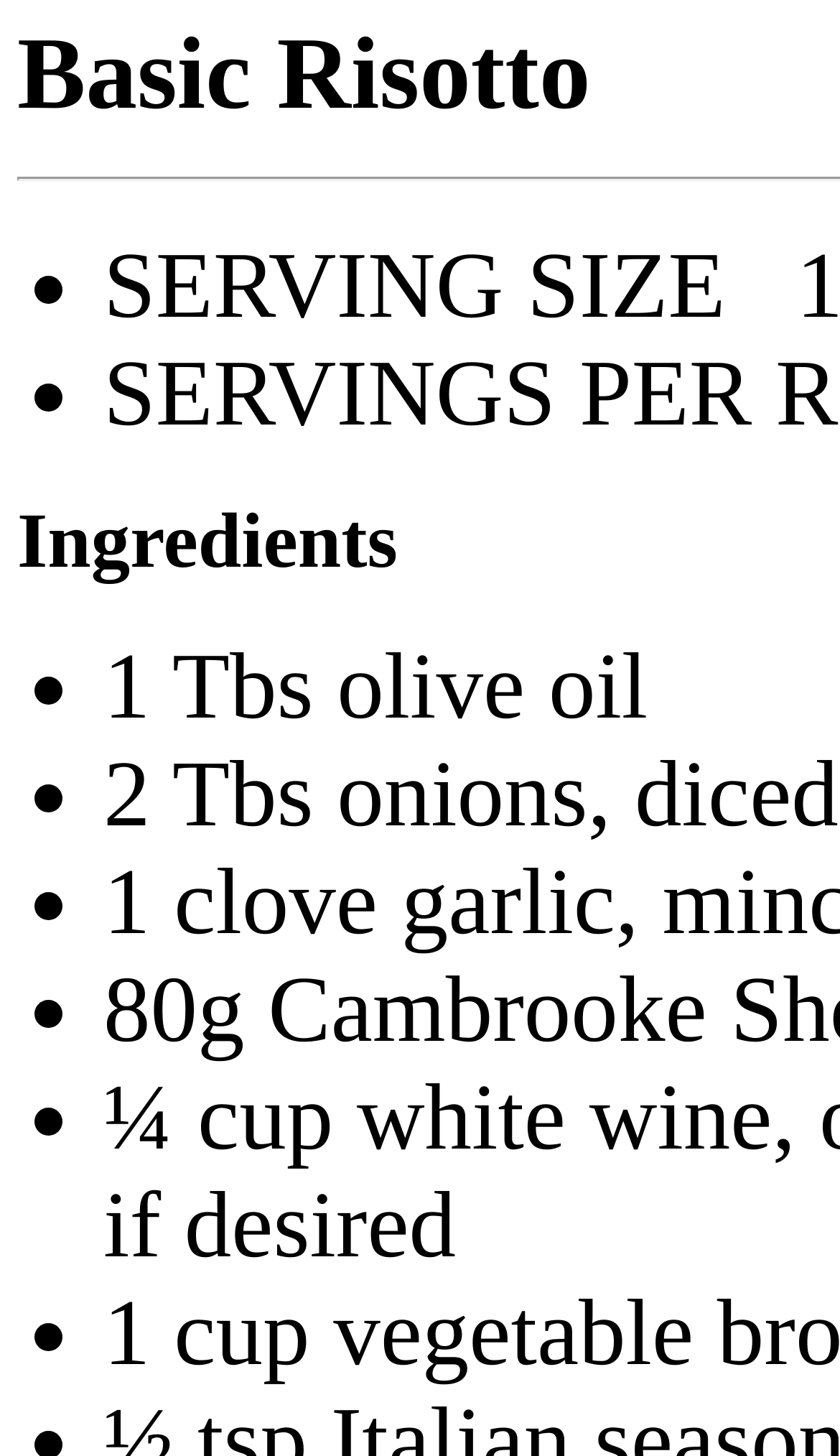How many ingredients are listed?
Use the screenshot to answer the question with a single word or phrase.

at least 7